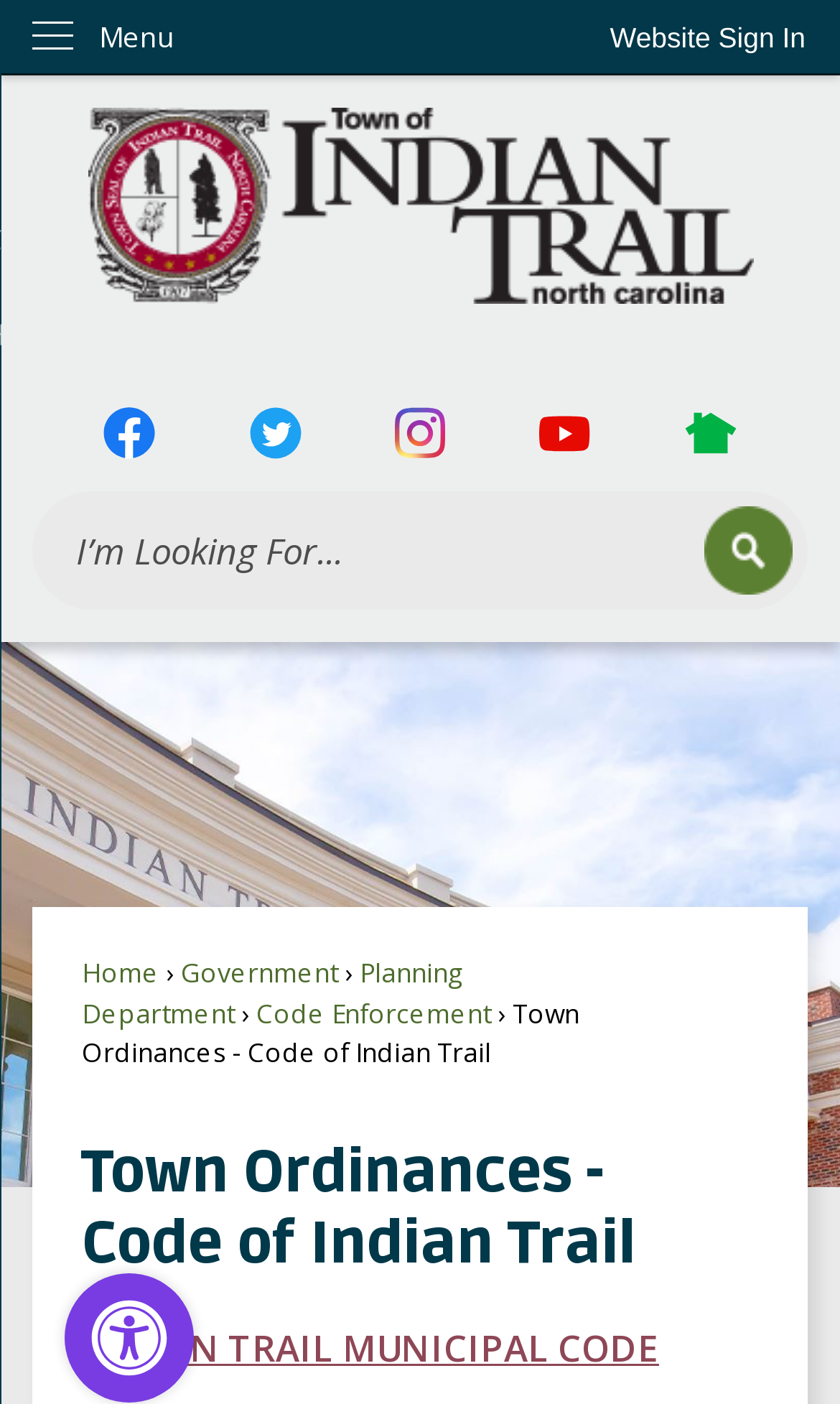Determine the bounding box coordinates for the area you should click to complete the following instruction: "Search for something".

[0.039, 0.35, 0.961, 0.434]